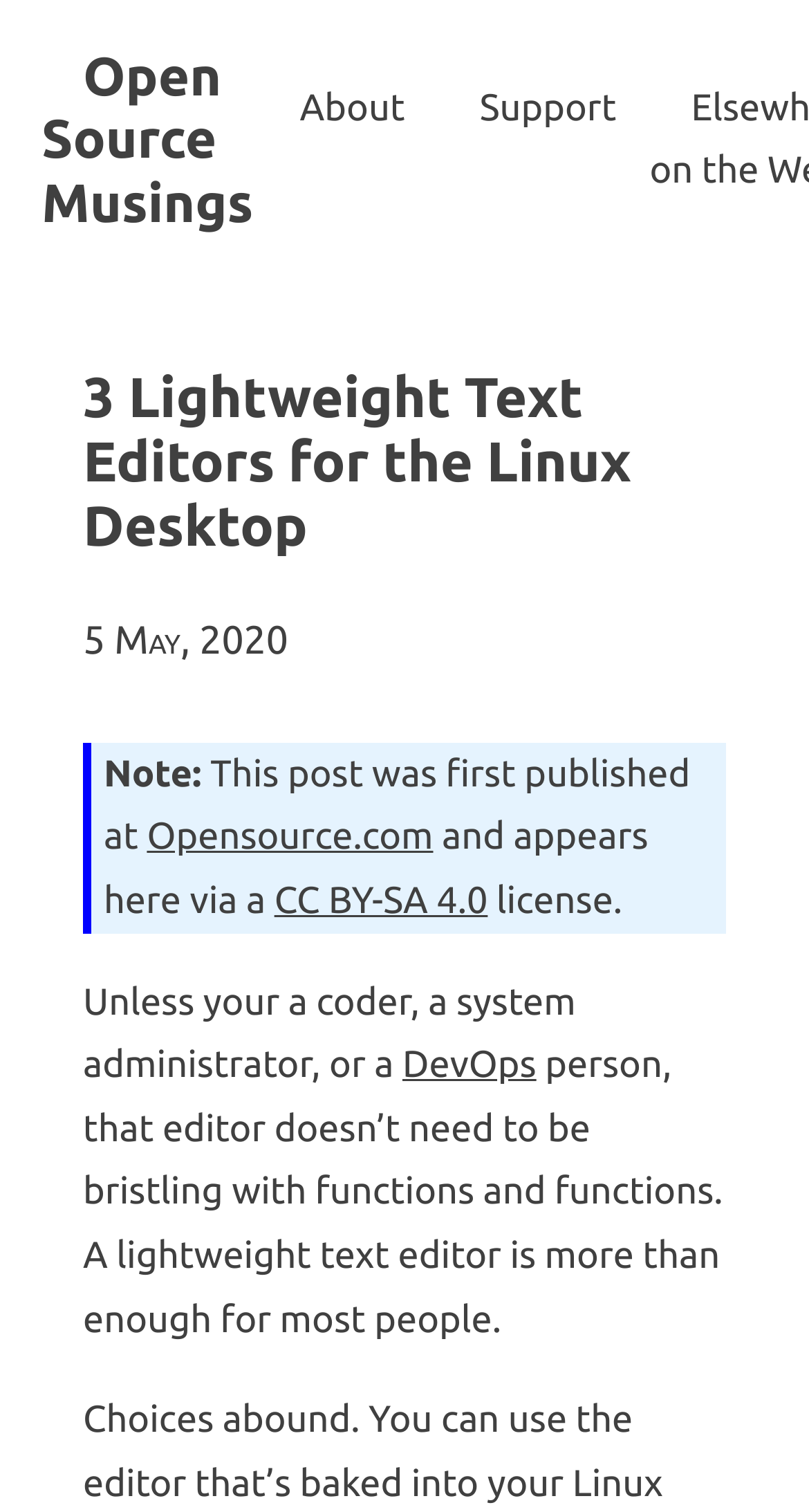What is the profession of the person who needs a lightweight text editor?
Please give a detailed and elaborate explanation in response to the question.

I found the profession of the person who needs a lightweight text editor by reading the static text element that says 'Unless you’re a coder, a system administrator, or a DevOps person, that editor doesn’t need to be bristling with functions and functions.'